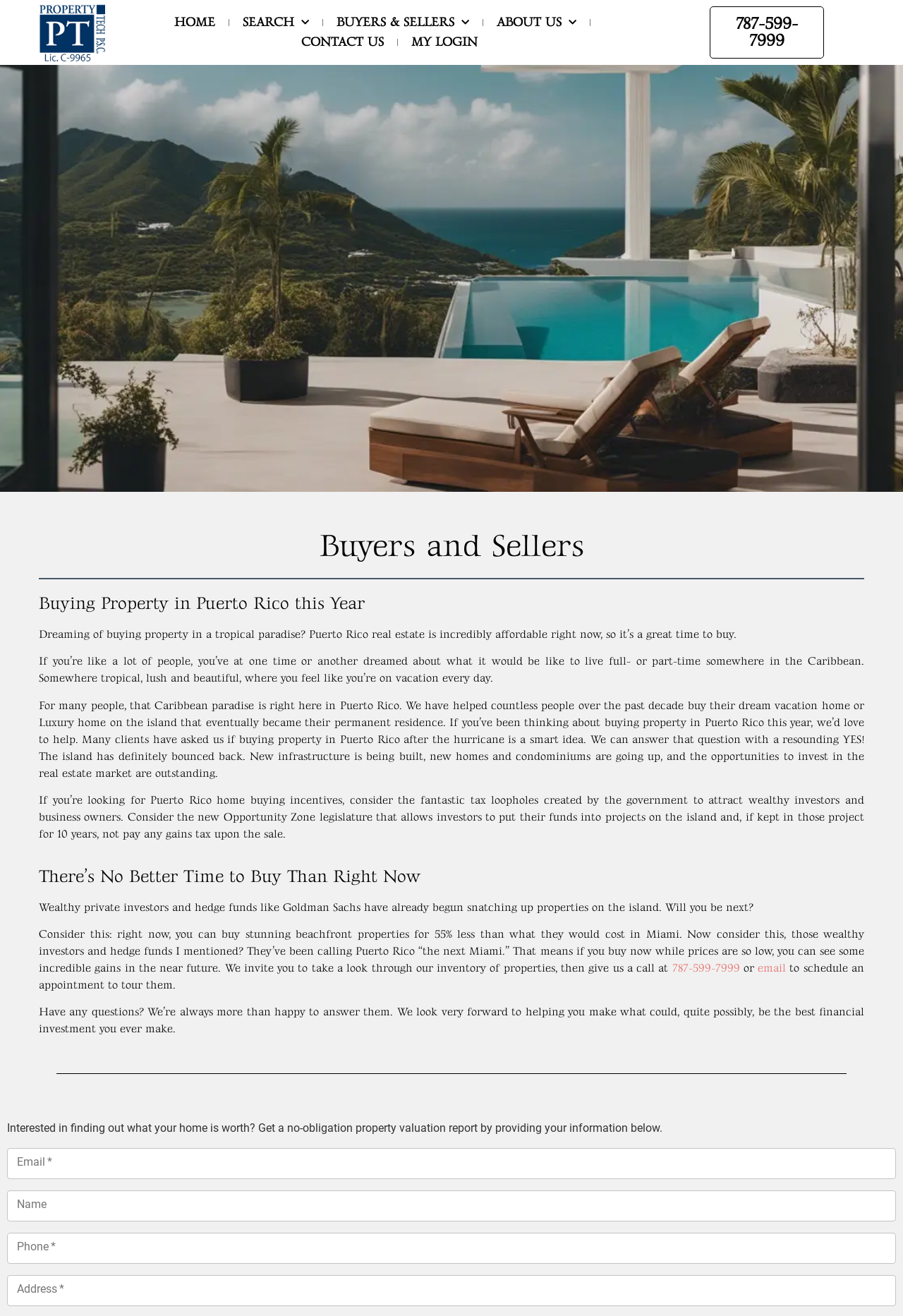Pinpoint the bounding box coordinates of the clickable area needed to execute the instruction: "Call 787-599-7999". The coordinates should be specified as four float numbers between 0 and 1, i.e., [left, top, right, bottom].

[0.786, 0.005, 0.912, 0.044]